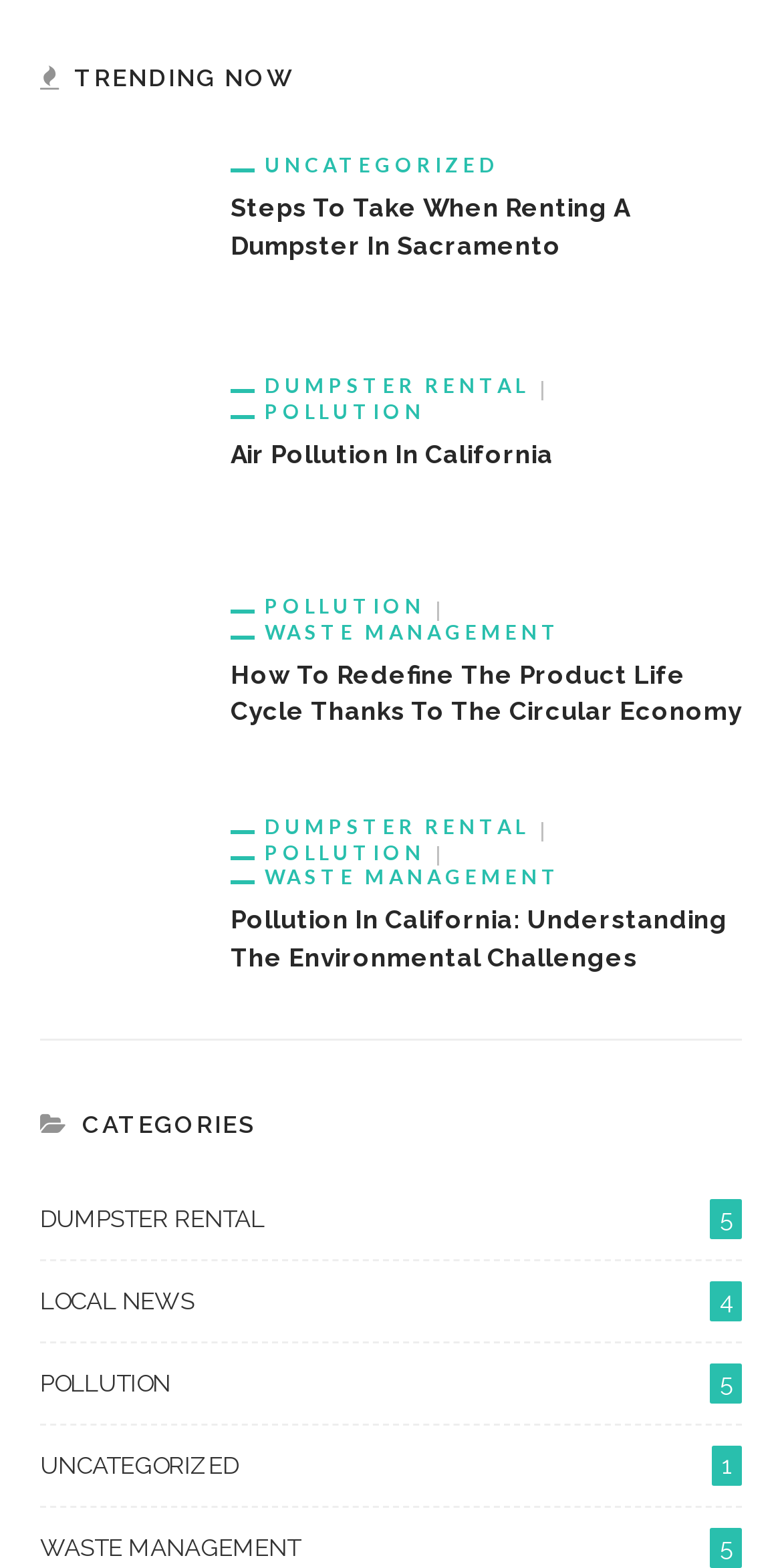Using the provided element description: "title="Air pollution in California"", identify the bounding box coordinates. The coordinates should be four floats between 0 and 1 in the order [left, top, right, bottom].

[0.051, 0.277, 0.256, 0.298]